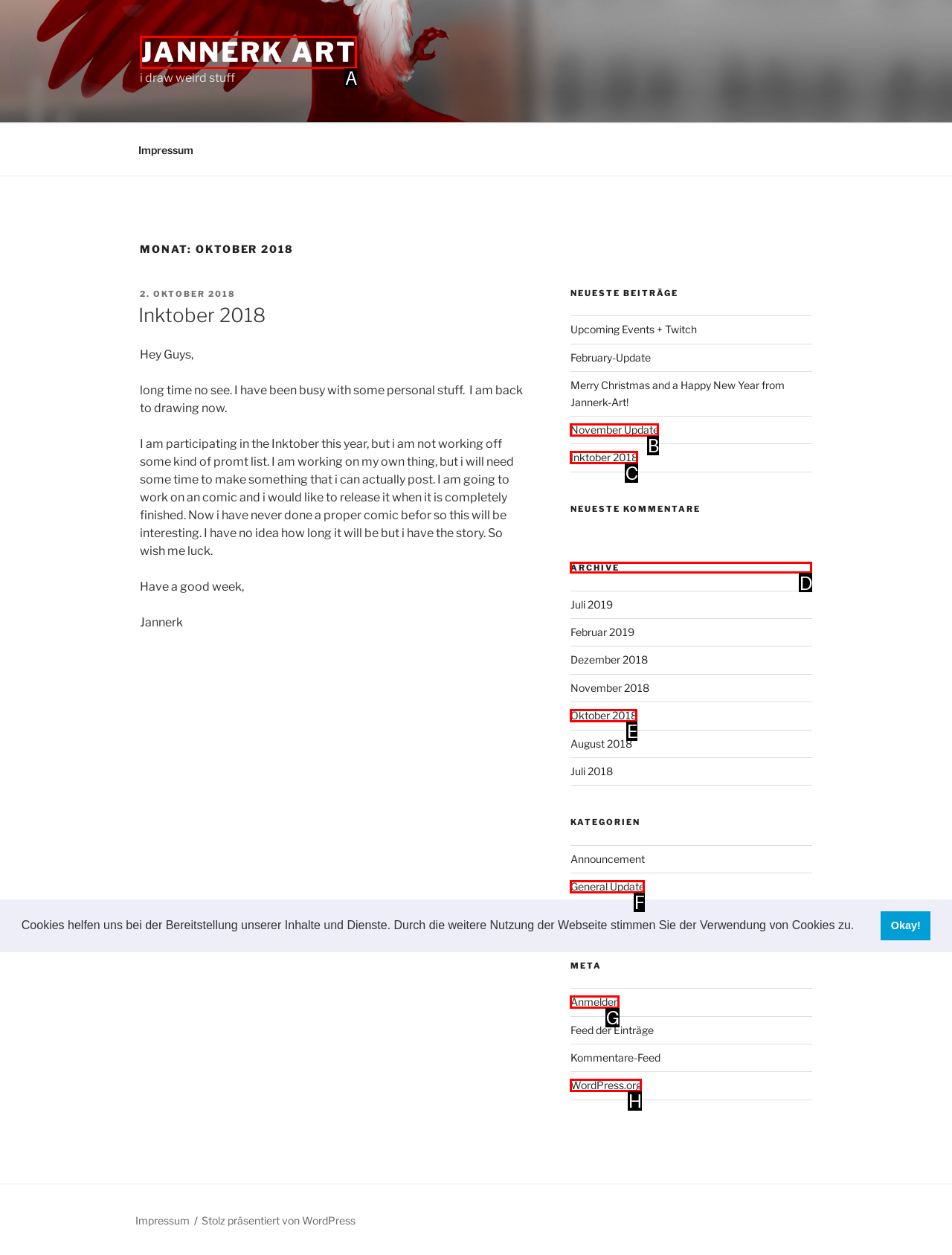Which UI element's letter should be clicked to achieve the task: go to the 'Archive' page
Provide the letter of the correct choice directly.

D